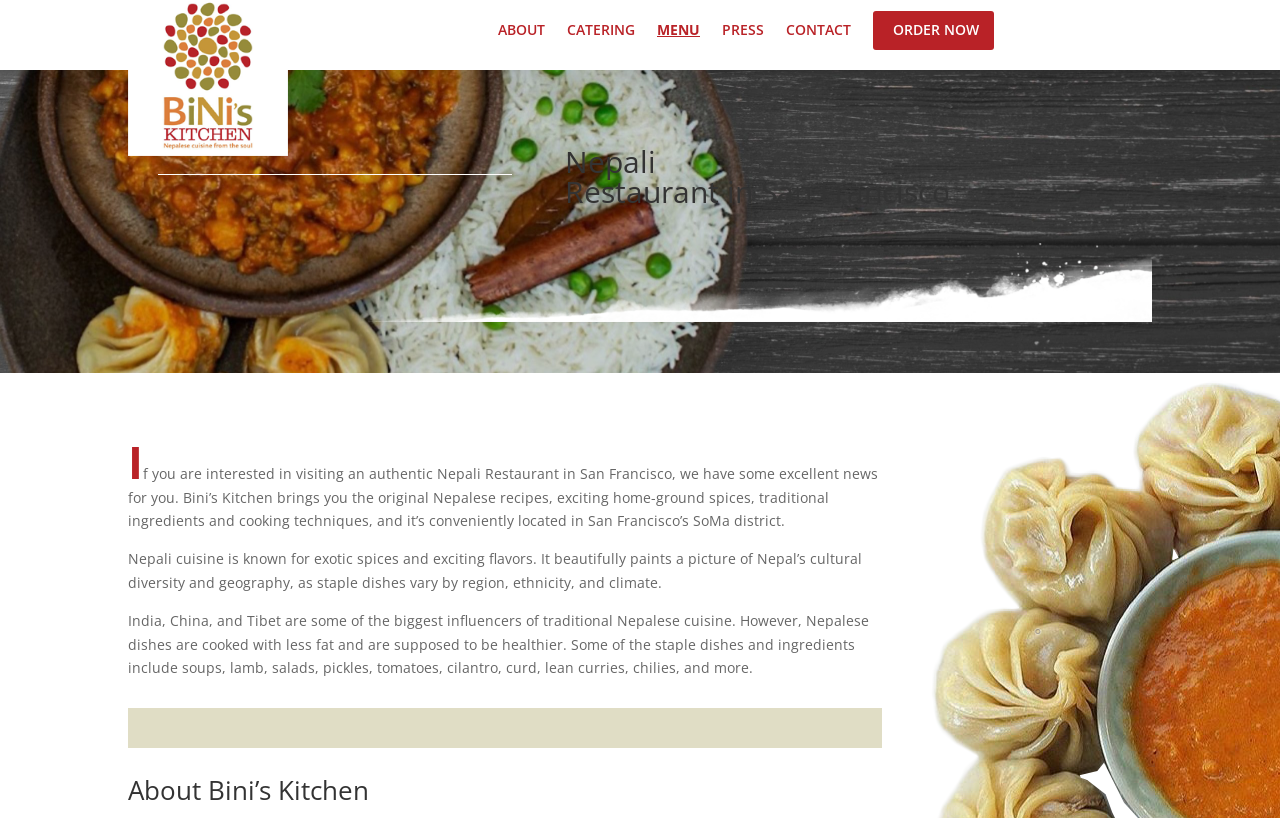Provide a thorough summary of the webpage.

The webpage is about Bini's Kitchen, a Nepali restaurant in San Francisco's SoMa district. At the top, there are six links: "ABOUT", "CATERING", "MENU", "PRESS", "CONTACT", and "ORDER NOW", aligned horizontally across the page. Below these links, there is a heading that reads "Nepali Restaurant in San Francisco". 

Underneath the heading, there is a paragraph of text that introduces Bini's Kitchen, explaining that it brings authentic Nepalese recipes, spices, and cooking techniques to San Francisco. This paragraph is followed by two more paragraphs that describe Nepali cuisine, its cultural diversity, and its influences from neighboring countries like India, China, and Tibet. 

Further down the page, there is another heading that reads "About Bini's Kitchen". The overall layout of the page is organized, with clear headings and concise text that provides information about the restaurant and its cuisine.